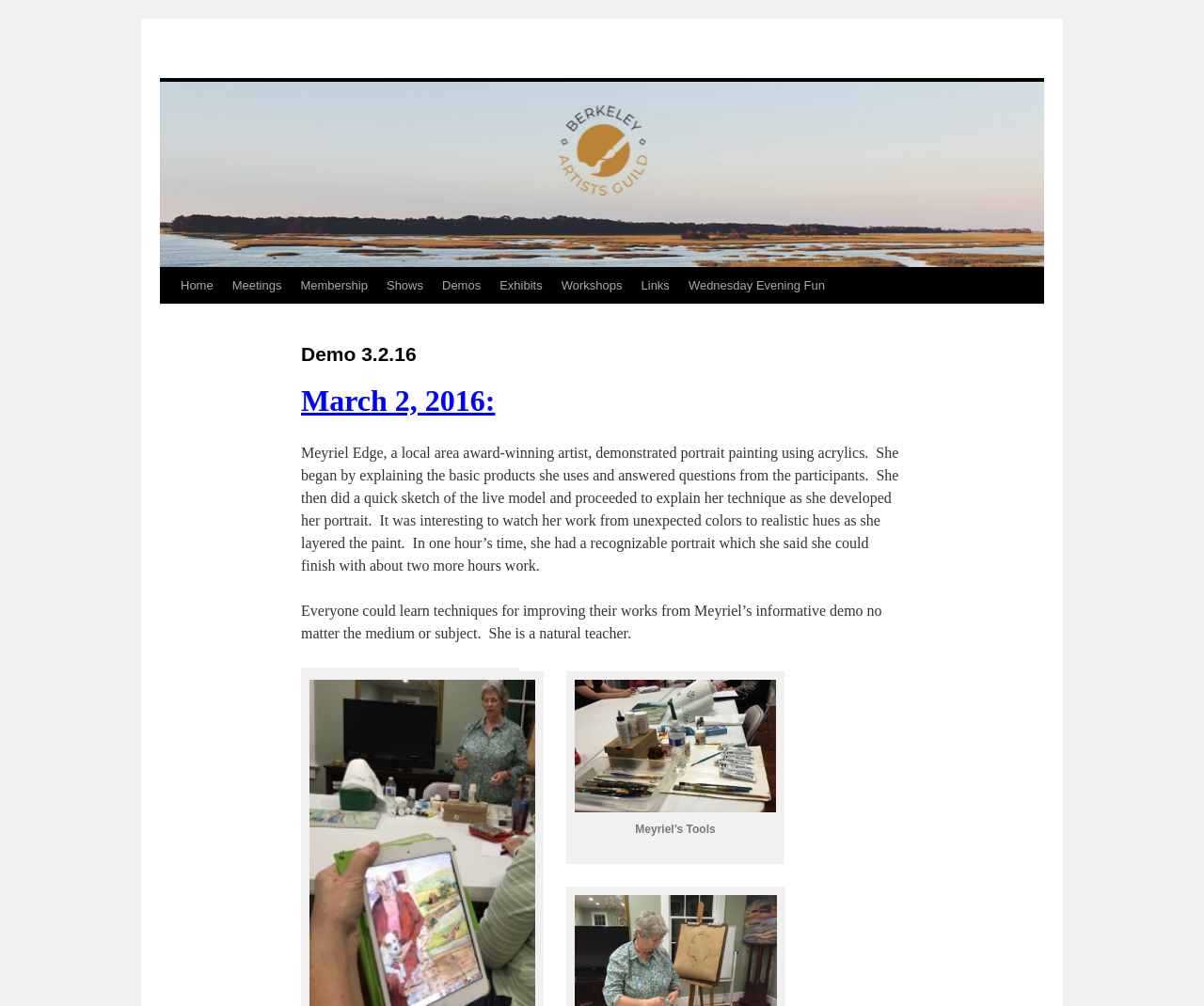Determine the bounding box coordinates for the element that should be clicked to follow this instruction: "View the 'Wednesday Evening Fun' link". The coordinates should be given as four float numbers between 0 and 1, in the format [left, top, right, bottom].

[0.564, 0.266, 0.693, 0.302]